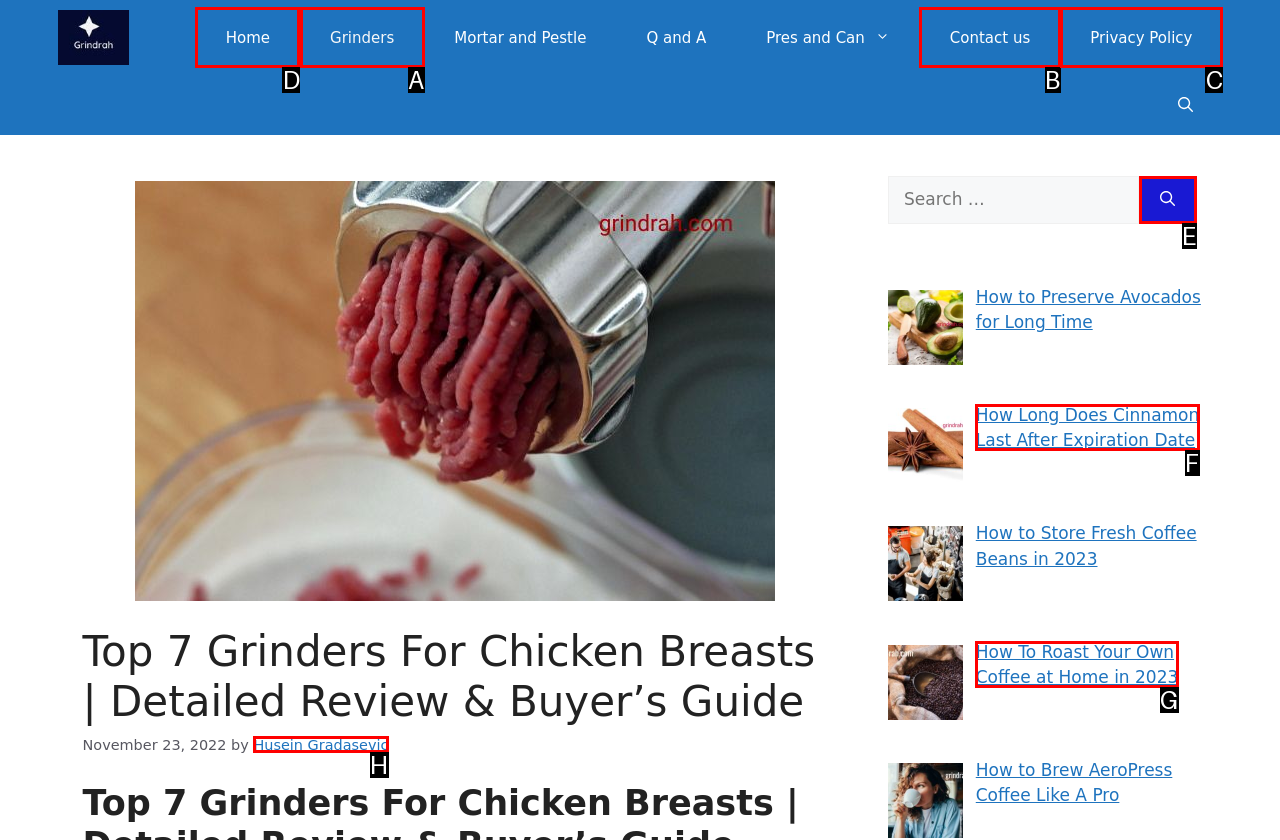Select the letter of the UI element you need to click to complete this task: Visit the Home page.

D